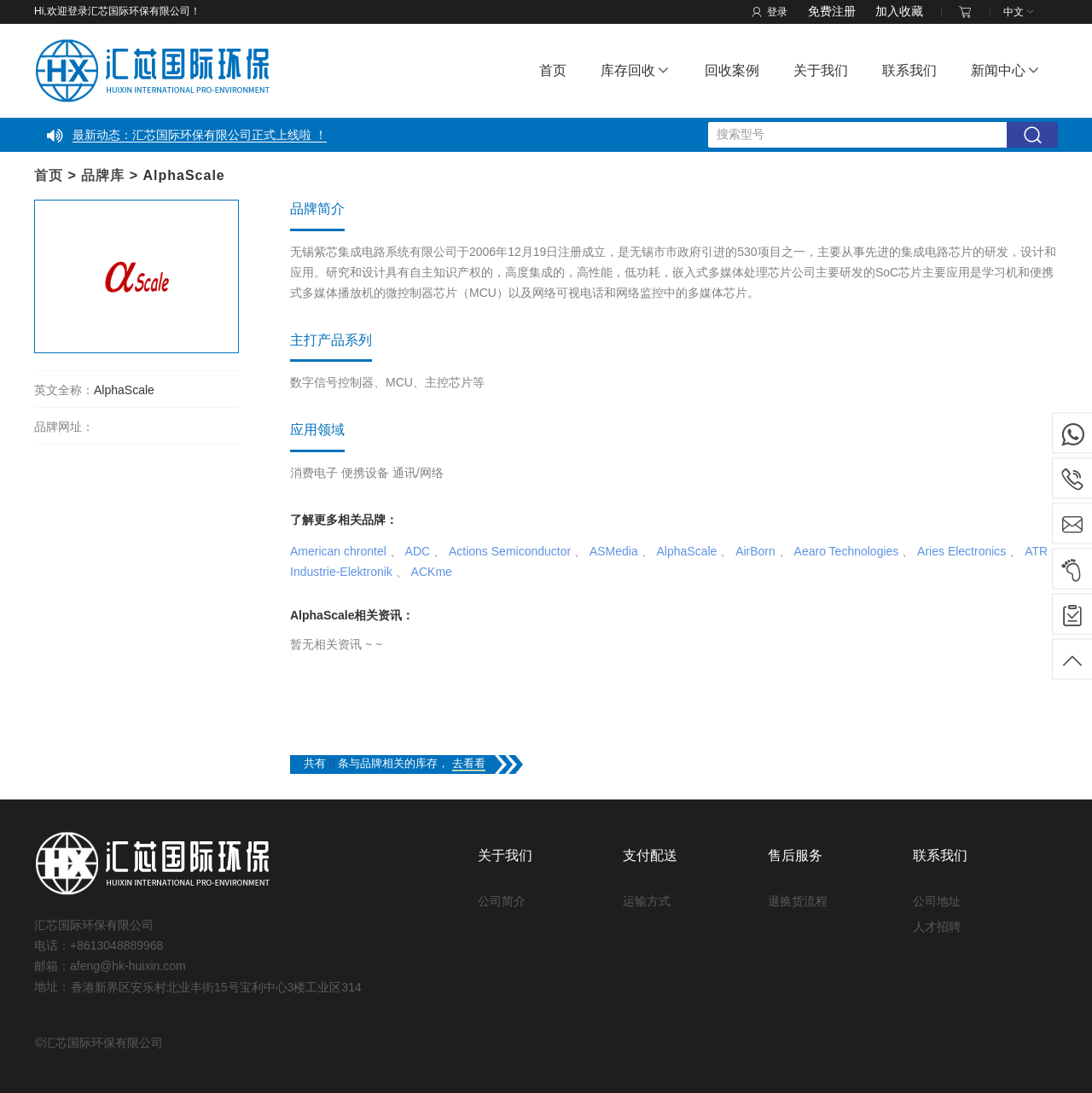Find the bounding box coordinates for the HTML element specified by: "Esper Media".

None